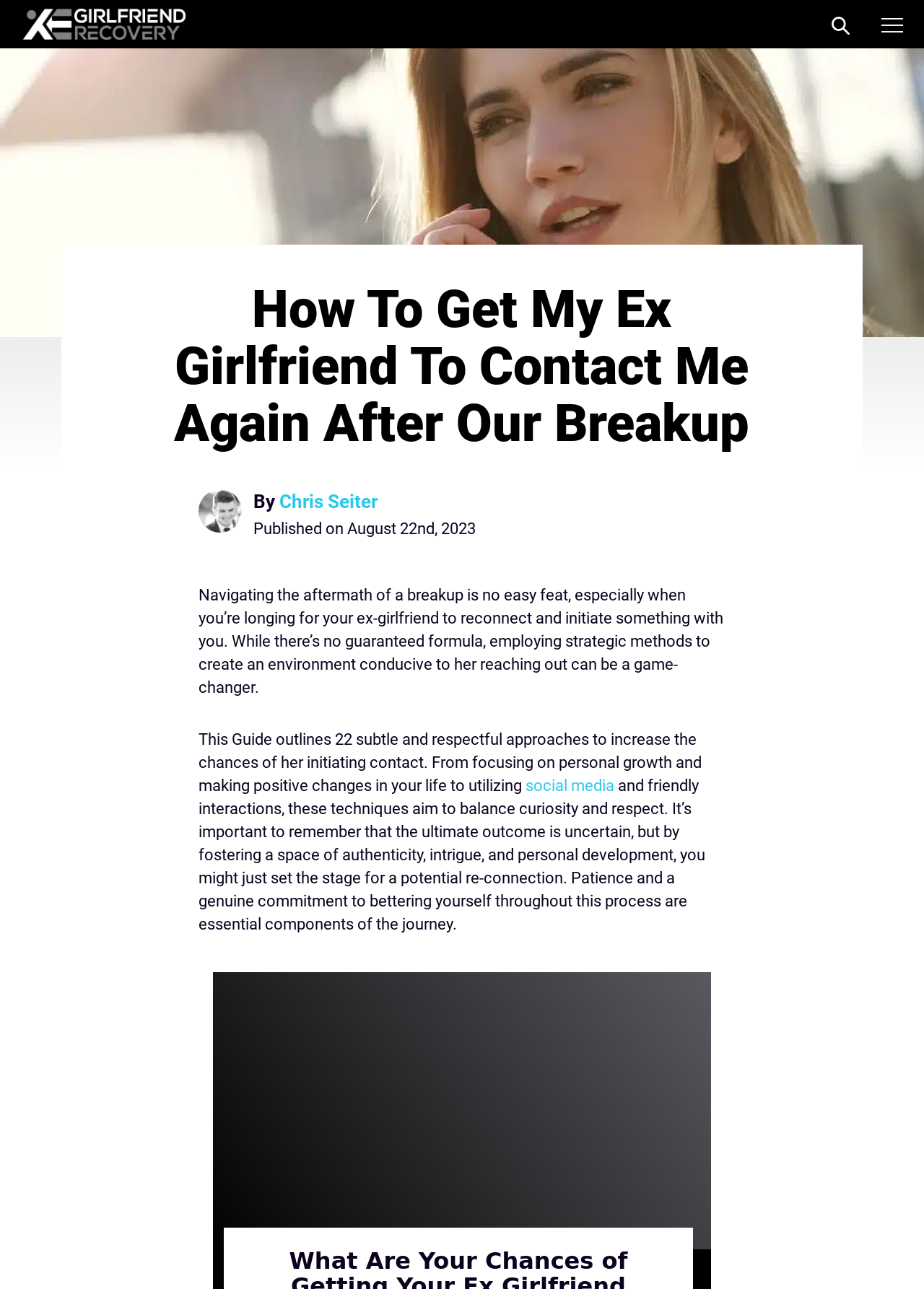When was the article published?
Using the image as a reference, answer the question with a short word or phrase.

August 22nd, 2023